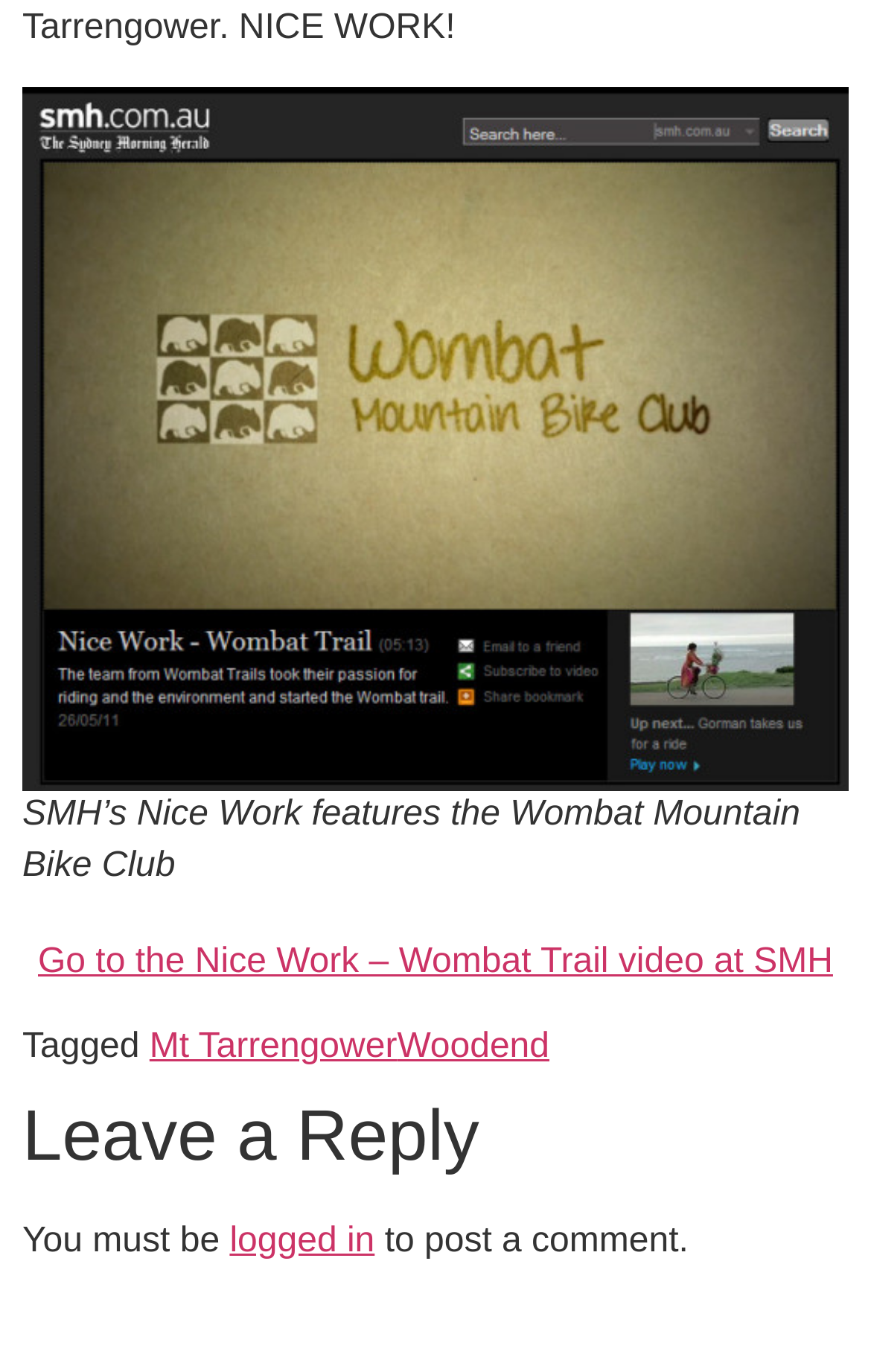Calculate the bounding box coordinates for the UI element based on the following description: "Woodend". Ensure the coordinates are four float numbers between 0 and 1, i.e., [left, top, right, bottom].

[0.456, 0.75, 0.631, 0.777]